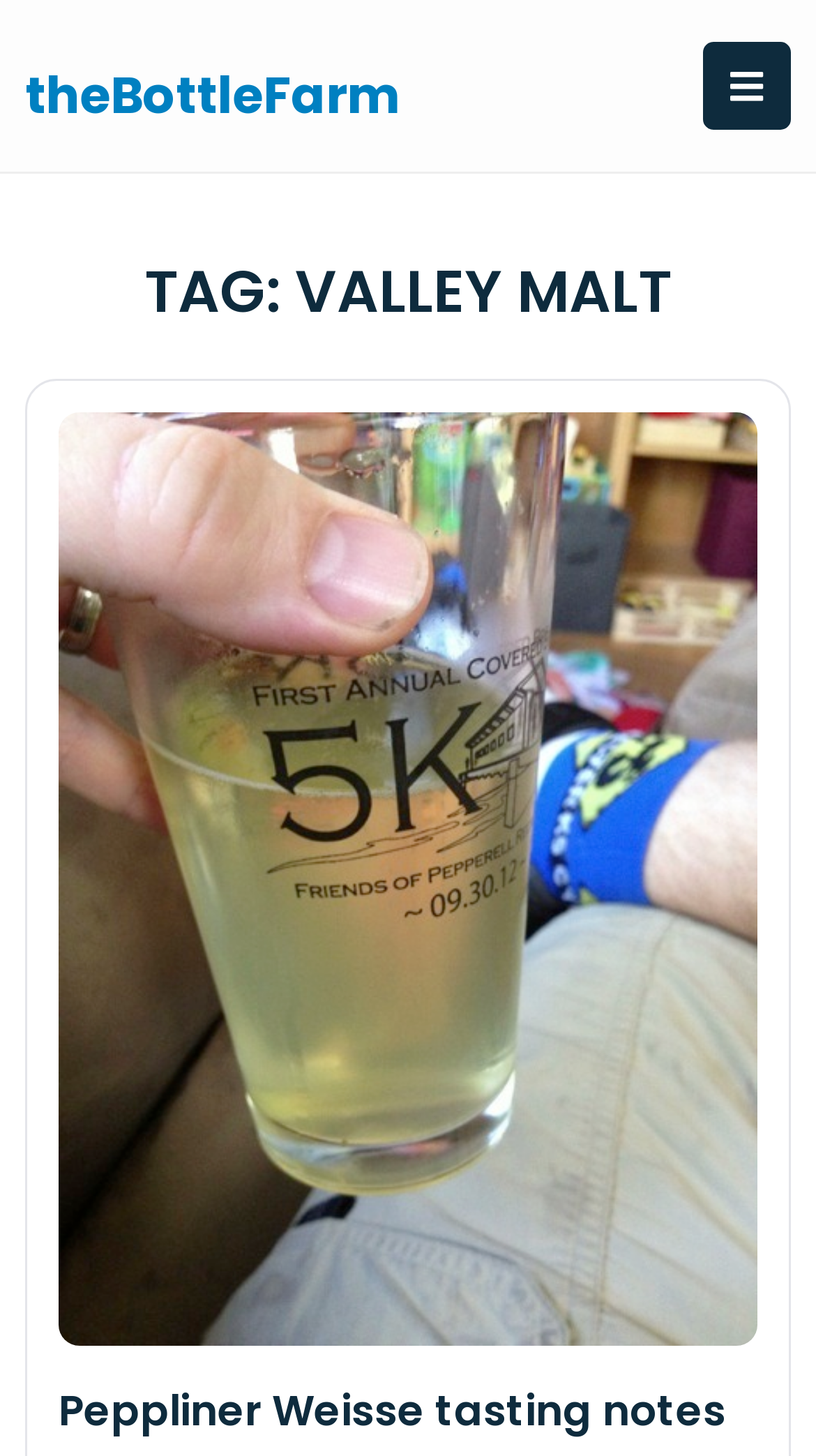Using the given description, provide the bounding box coordinates formatted as (top-left x, top-left y, bottom-right x, bottom-right y), with all values being floating point numbers between 0 and 1. Description: theBottleFarm

[0.031, 0.04, 0.636, 0.092]